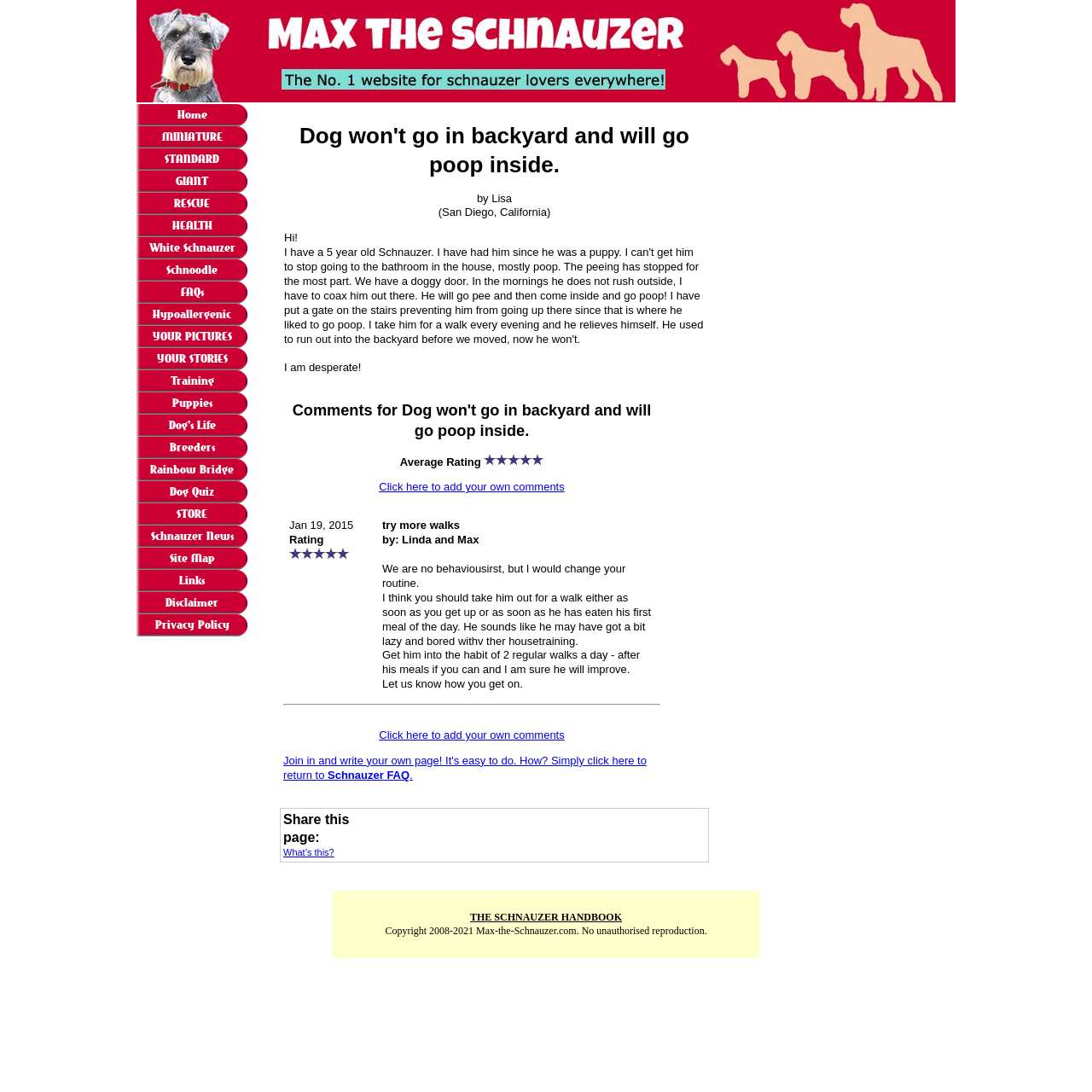What is the copyright year range mentioned at the bottom of the webpage?
Respond to the question with a well-detailed and thorough answer.

At the bottom of the webpage, there is a copyright notice that mentions the year range 2008-2021. This suggests that the webpage or its content has been copyrighted from 2008 to 2021.